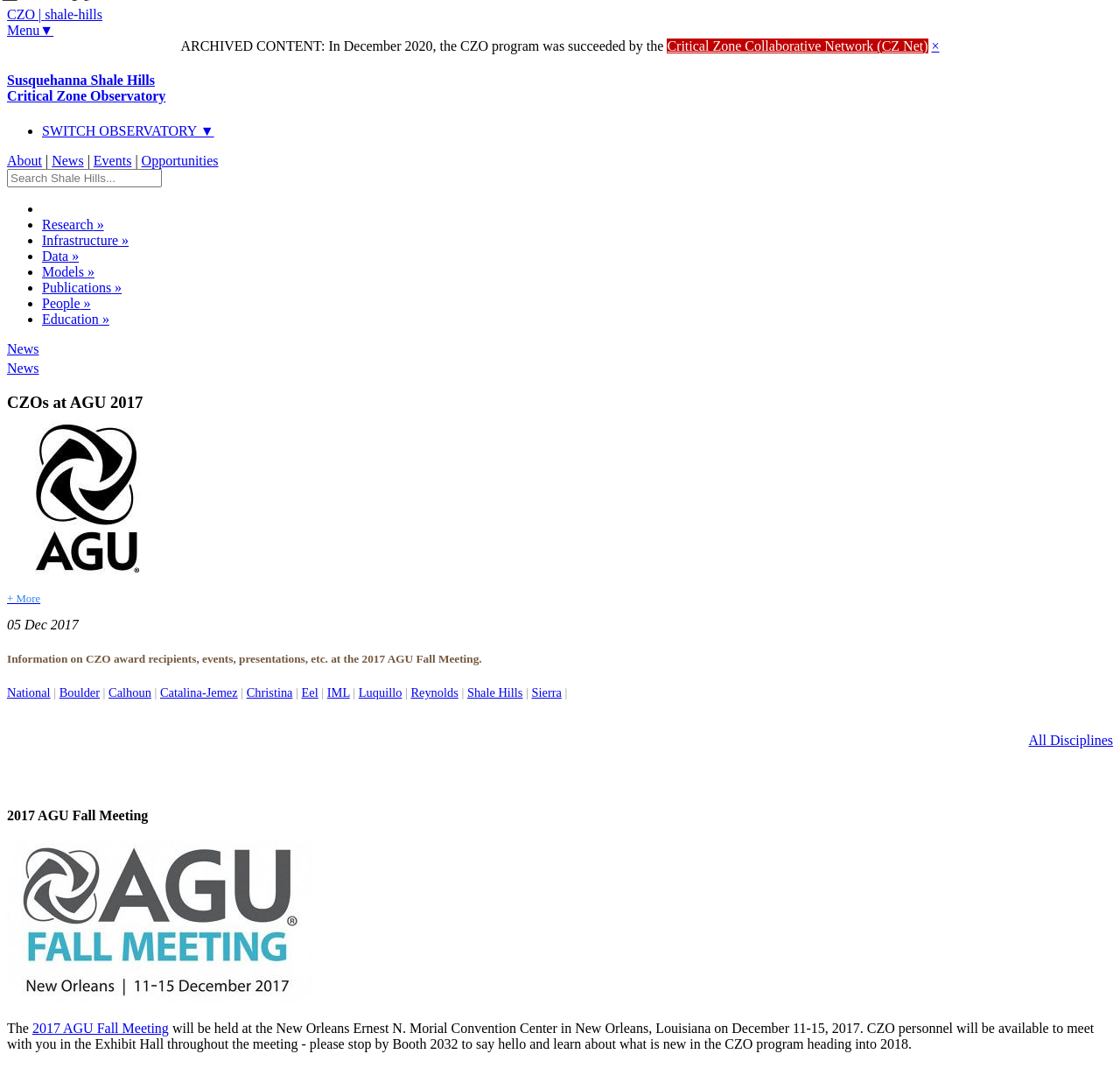Determine the bounding box coordinates for the area you should click to complete the following instruction: "View News".

[0.006, 0.319, 0.035, 0.333]